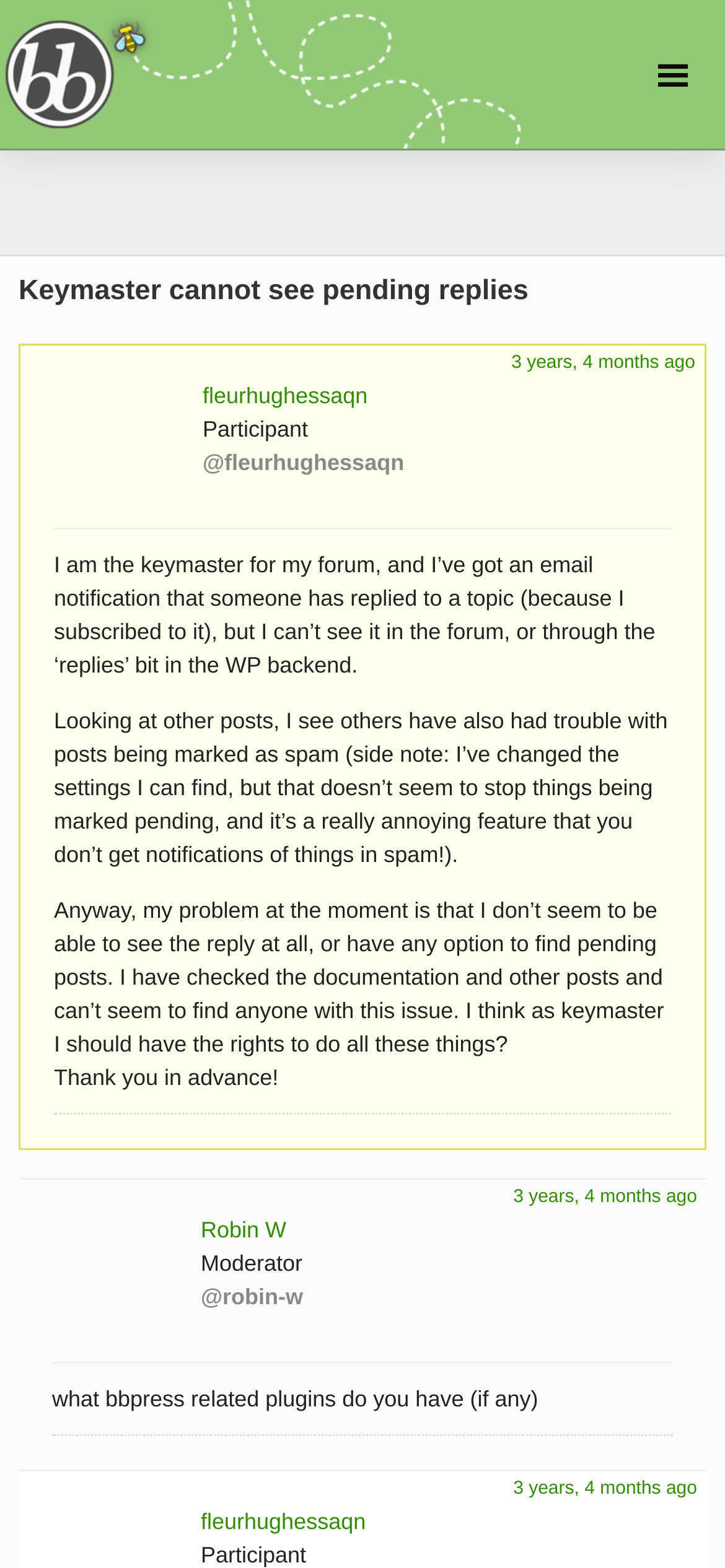Determine the bounding box for the UI element that matches this description: "fleurhughessaqn".

[0.279, 0.244, 0.538, 0.261]